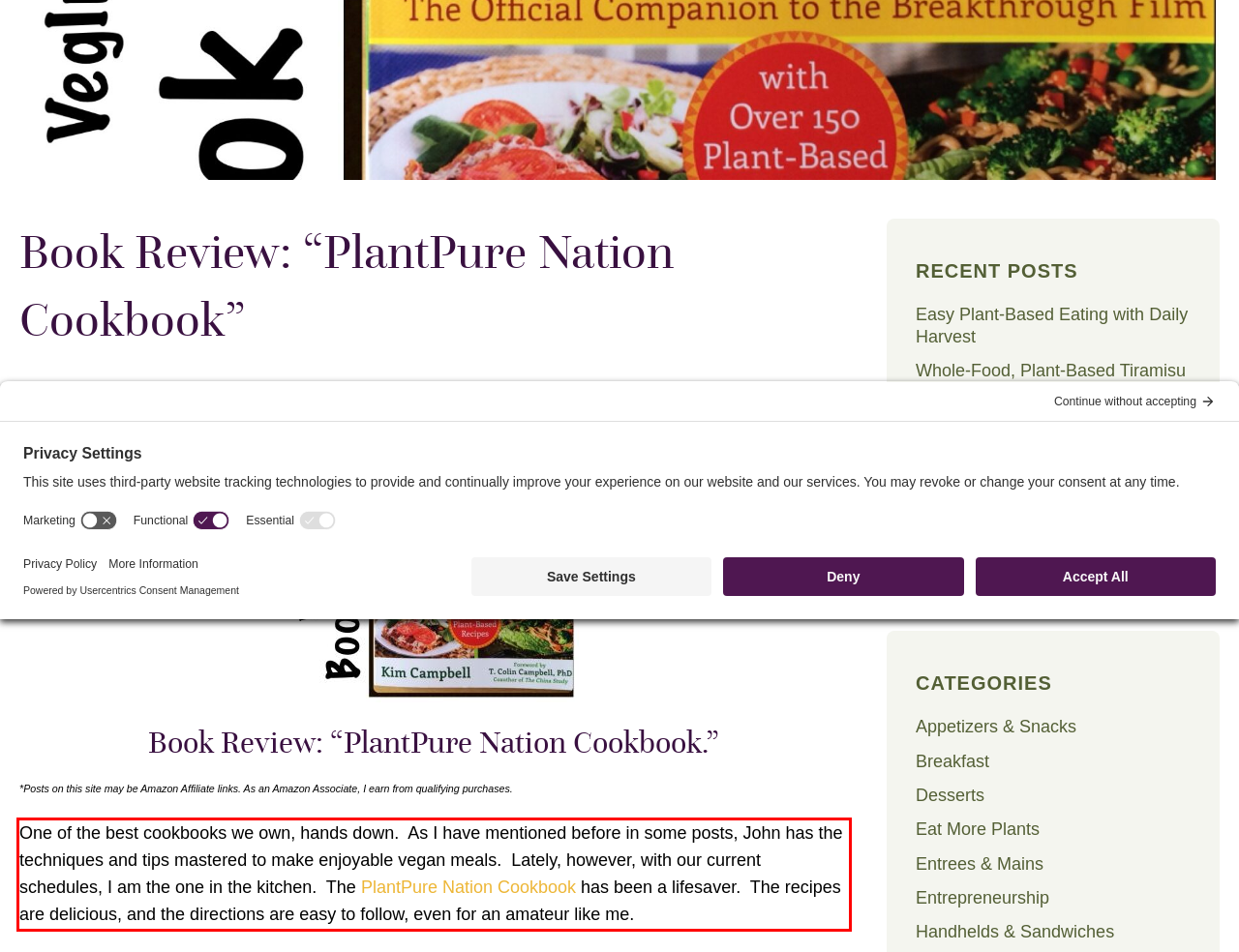Please take the screenshot of the webpage, find the red bounding box, and generate the text content that is within this red bounding box.

One of the best cookbooks we own, hands down. As I have mentioned before in some posts, John has the techniques and tips mastered to make enjoyable vegan meals. Lately, however, with our current schedules, I am the one in the kitchen. The PlantPure Nation Cookbook has been a lifesaver. The recipes are delicious, and the directions are easy to follow, even for an amateur like me.